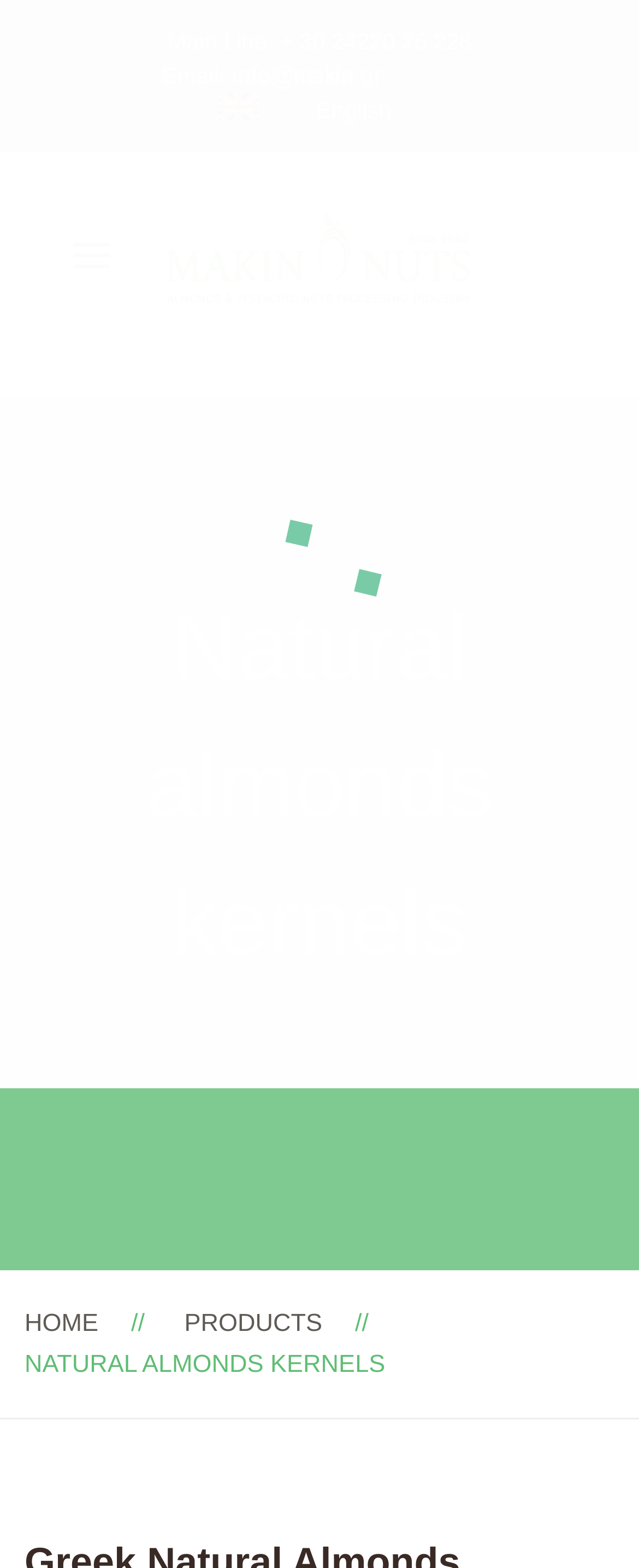Determine the bounding box coordinates for the UI element with the following description: "alt="makin logo"". The coordinates should be four float numbers between 0 and 1, represented as [left, top, right, bottom].

[0.256, 0.133, 0.744, 0.151]